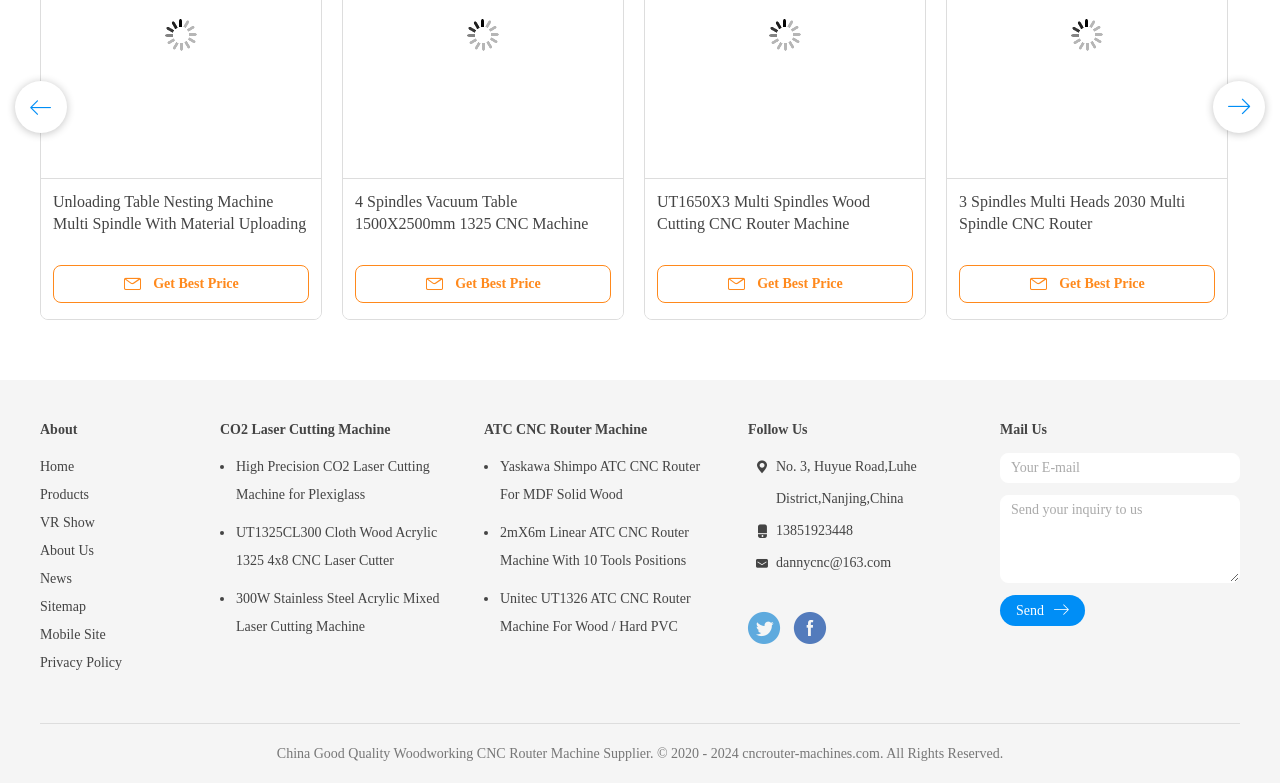Find the bounding box coordinates of the element to click in order to complete the given instruction: "Click to learn more about Unloading Table Nesting Machine Multi Spindle With Material Uploading."

[0.558, 0.229, 0.777, 0.3]